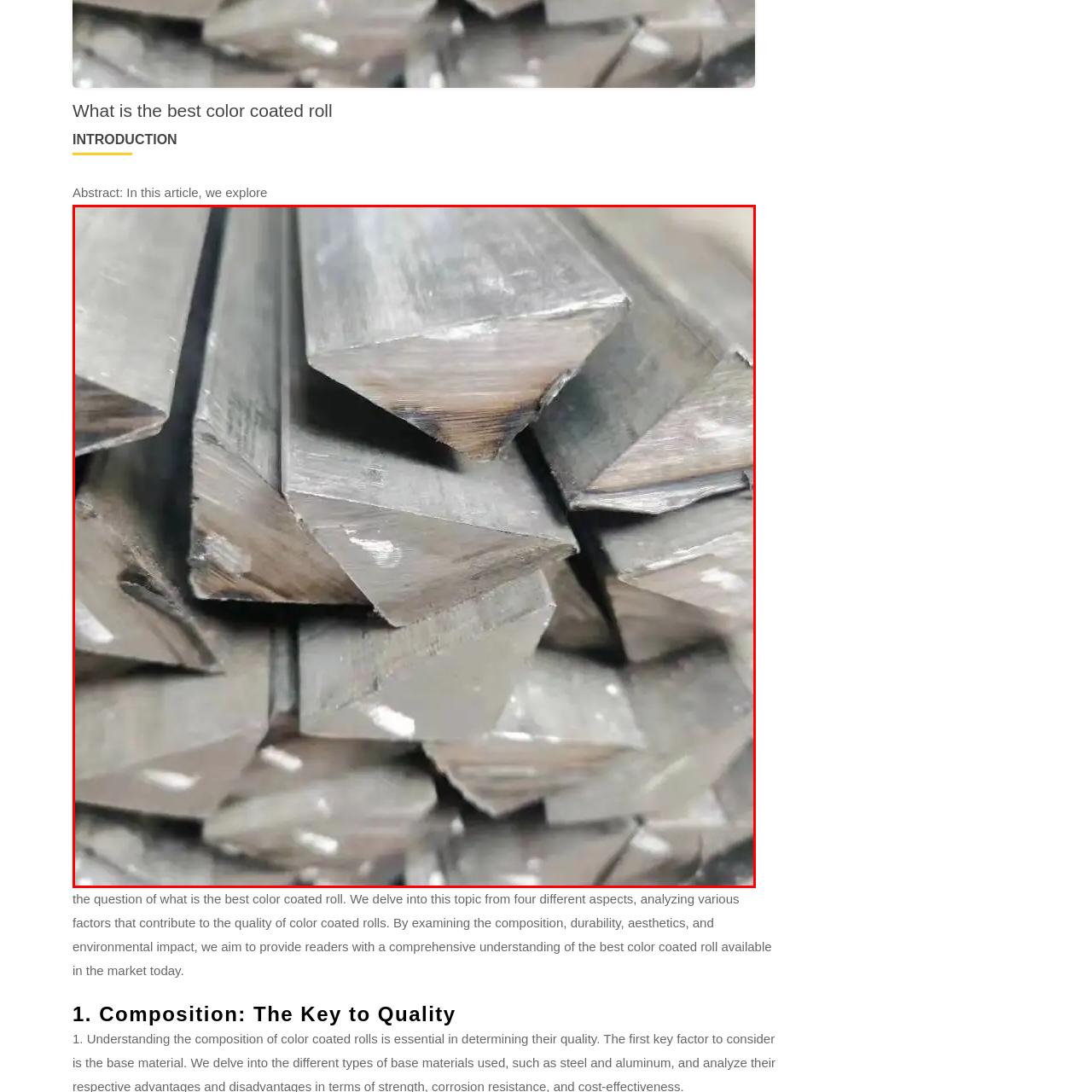Thoroughly describe the contents of the image enclosed in the red rectangle.

The image showcases a close-up view of a stacked arrangement of steel or metal rolls that are color-coated. The rolls are characterized by their angular, trapezoidal shapes, with shiny surfaces exhibiting a metallic sheen. The edges and corners are visibly machined, indicating precision in their production. The image reflects aspects of quality and aesthetic appeal, likely pertinent to a discussion on the best color-coated rolls in the market. This visual detail sets the stage for an exploration of their composition, durability, and environmental impact as part of a comprehensive analysis aimed at helping readers understand the product offerings available today.